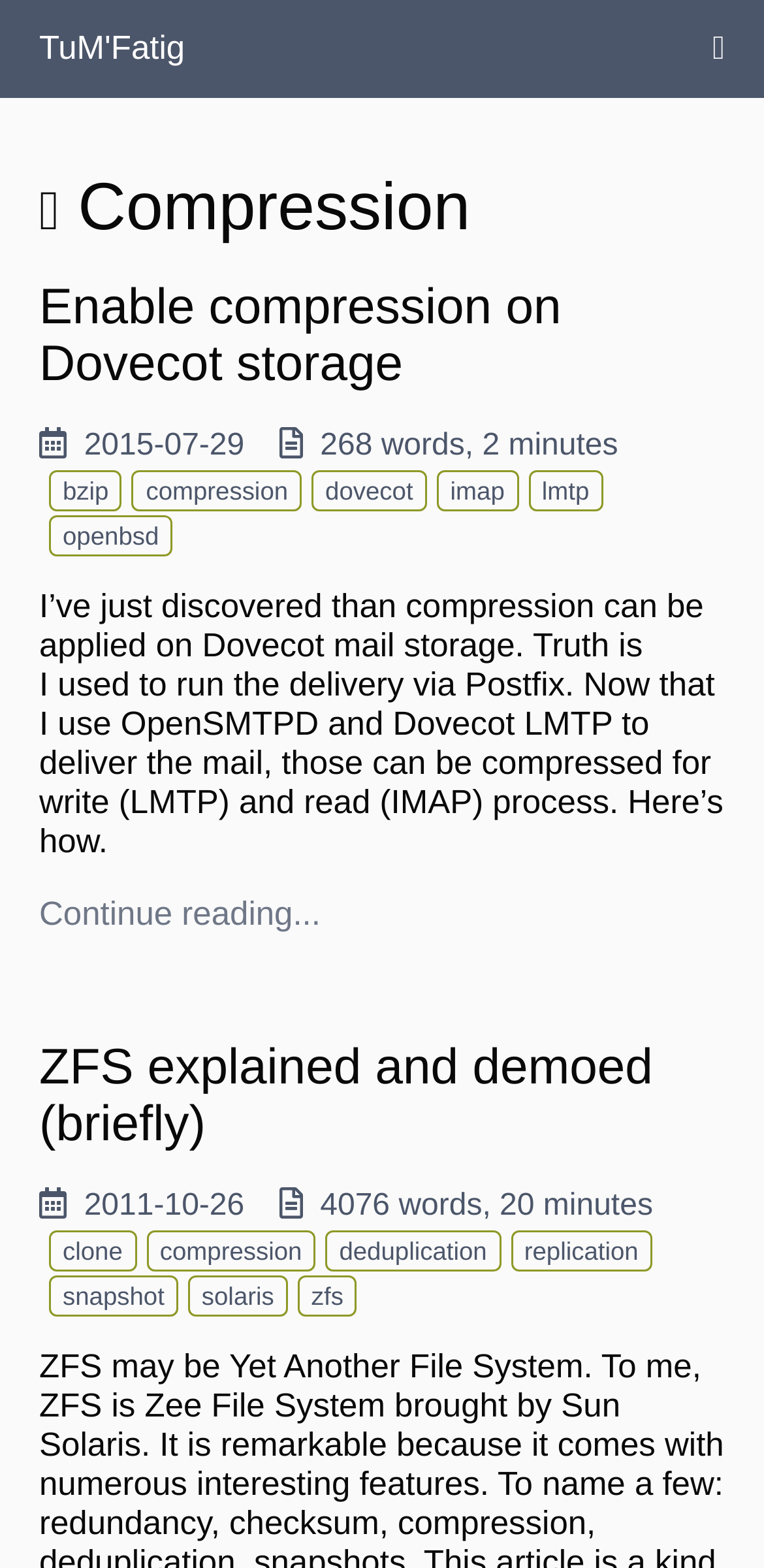How many links are in the first heading?
Please look at the screenshot and answer in one word or a short phrase.

1